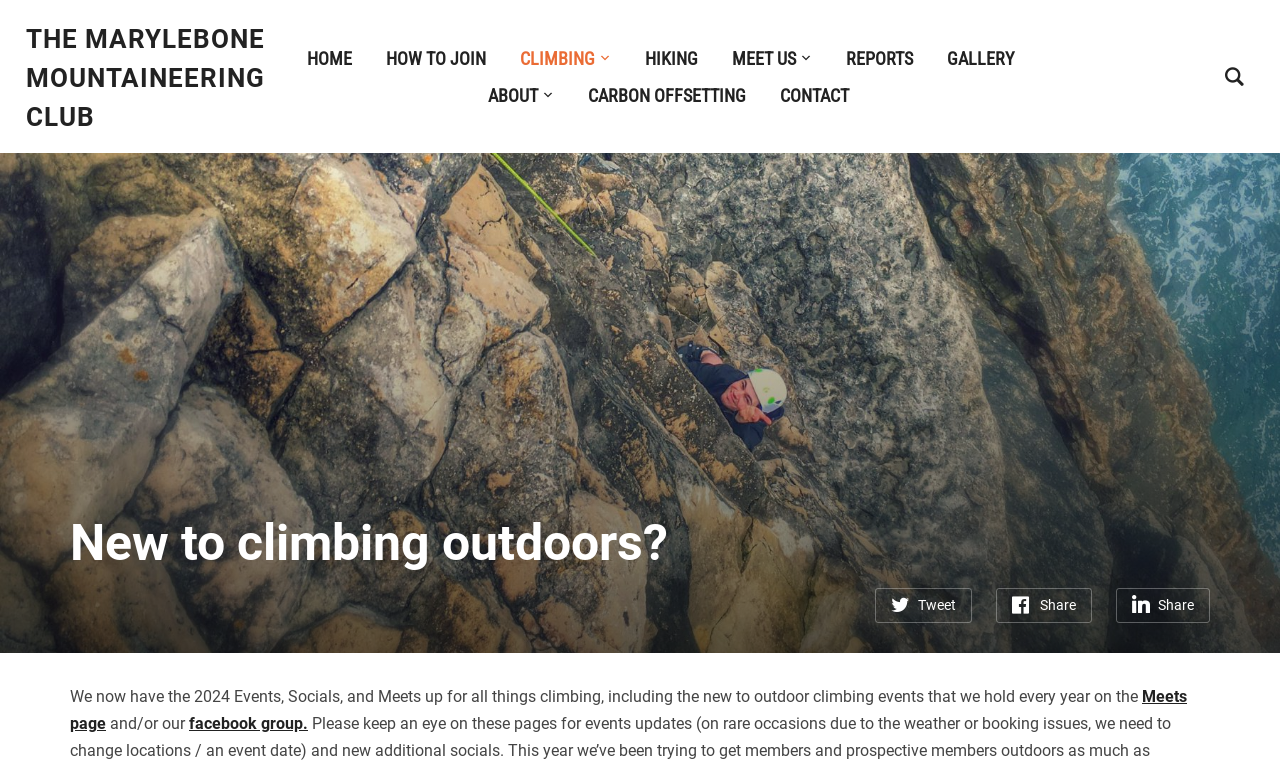What is the topic of the webpage?
Answer briefly with a single word or phrase based on the image.

Climbing outdoors